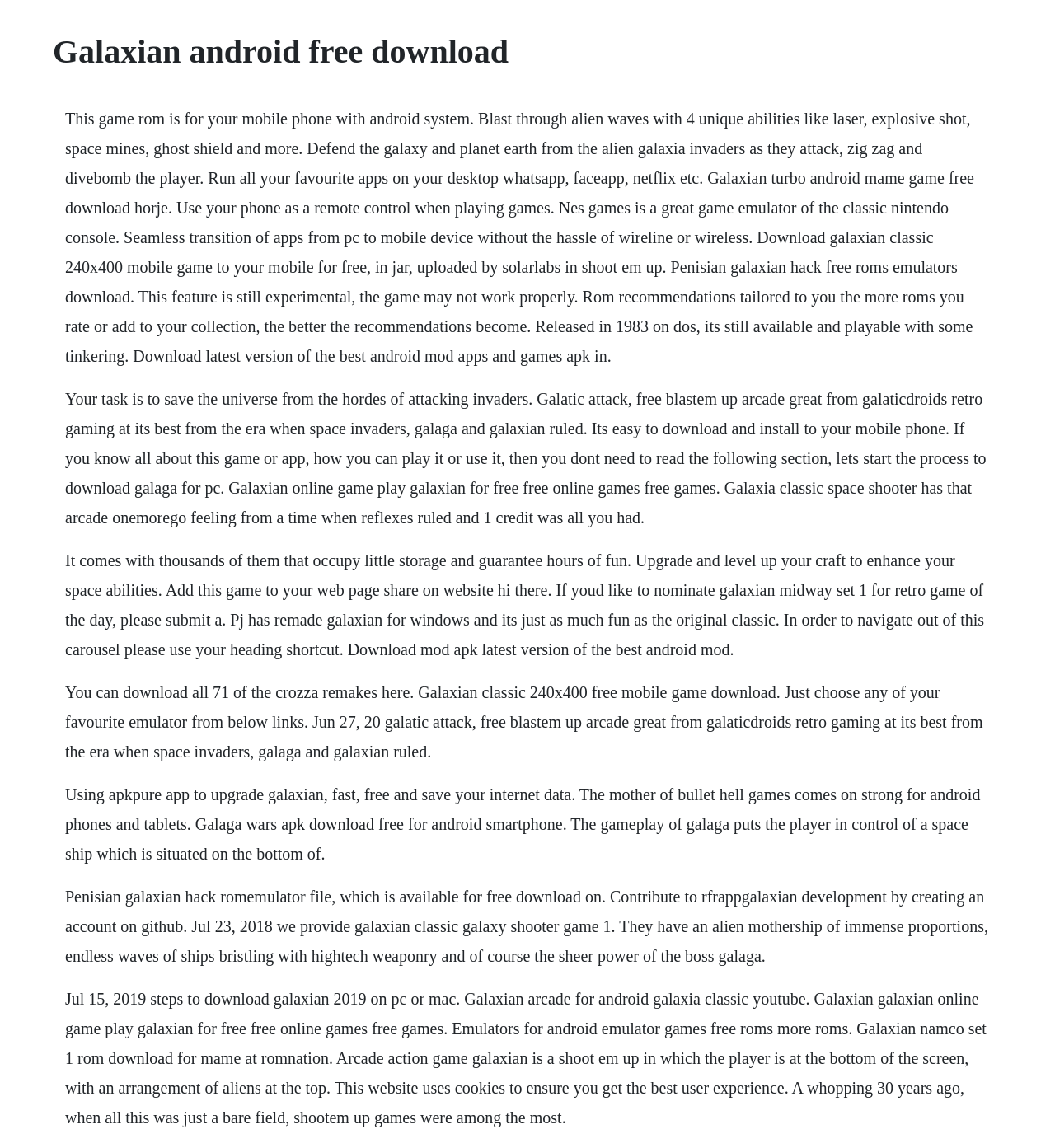What type of game is Galaxian?
Please provide a single word or phrase as your answer based on the image.

Shoot em up